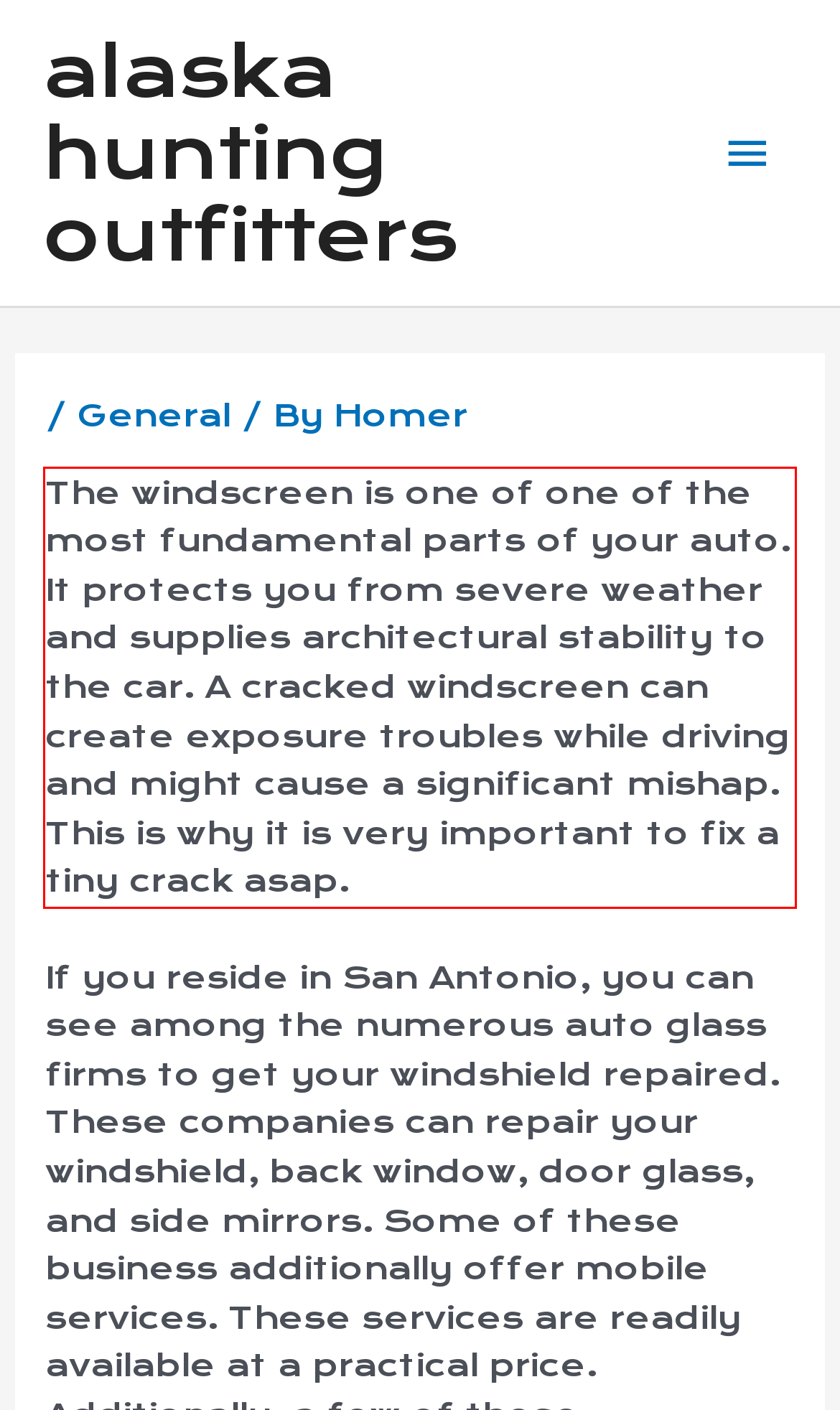You have a screenshot of a webpage with a red bounding box. Identify and extract the text content located inside the red bounding box.

The windscreen is one of one of the most fundamental parts of your auto. It protects you from severe weather and supplies architectural stability to the car. A cracked windscreen can create exposure troubles while driving and might cause a significant mishap. This is why it is very important to fix a tiny crack asap.